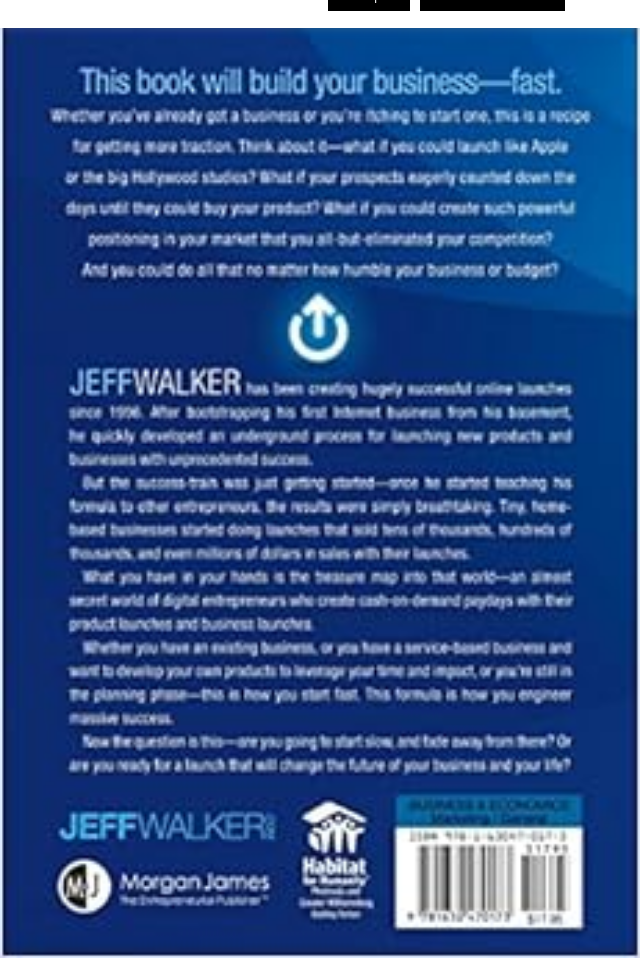What year did the author start launching online ventures?
Using the image as a reference, answer the question with a short word or phrase.

1996